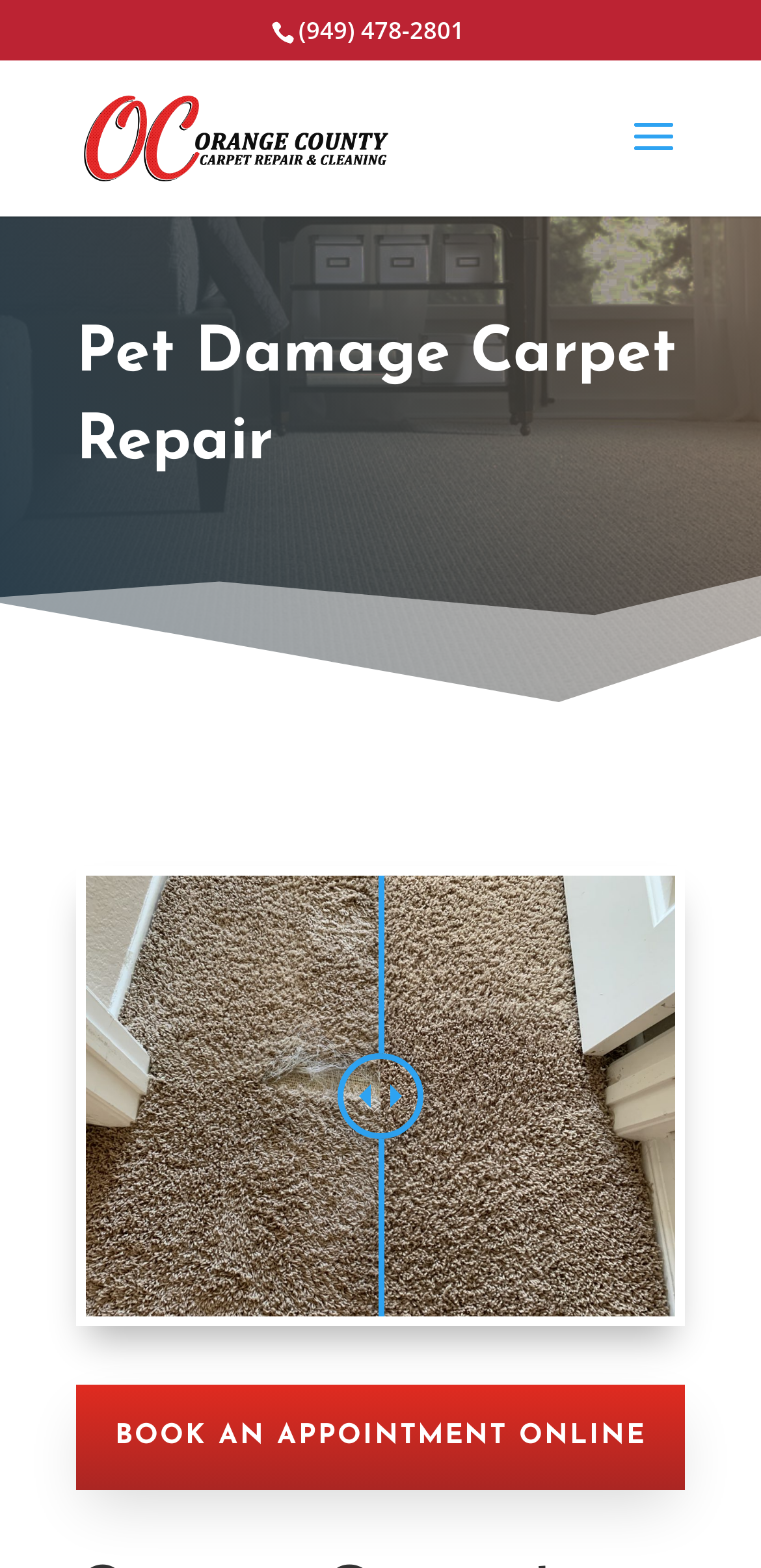What is the phone number to contact?
Please provide a detailed answer to the question.

I found the phone number by looking at the static text element located at the top of the page, which displays the contact information.